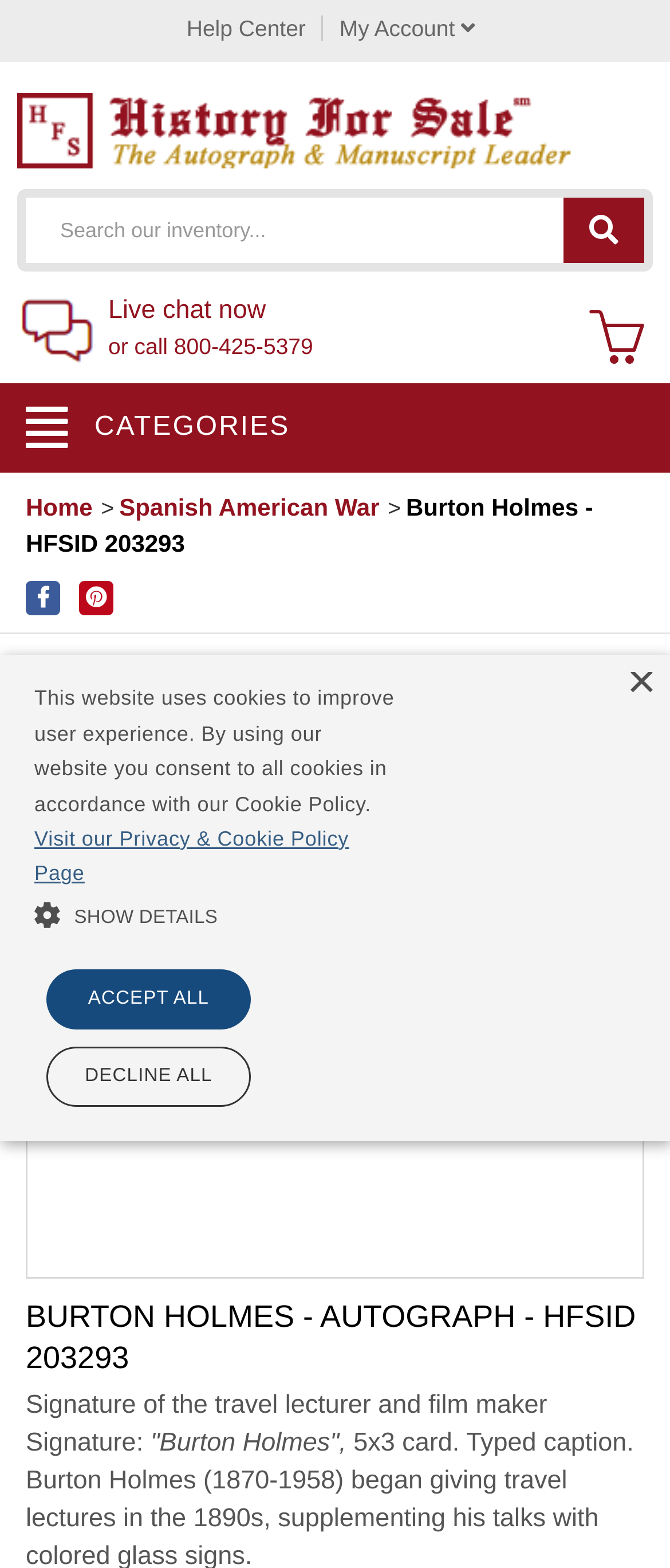Extract the text of the main heading from the webpage.

BURTON HOLMES - AUTOGRAPH - HFSID 203293